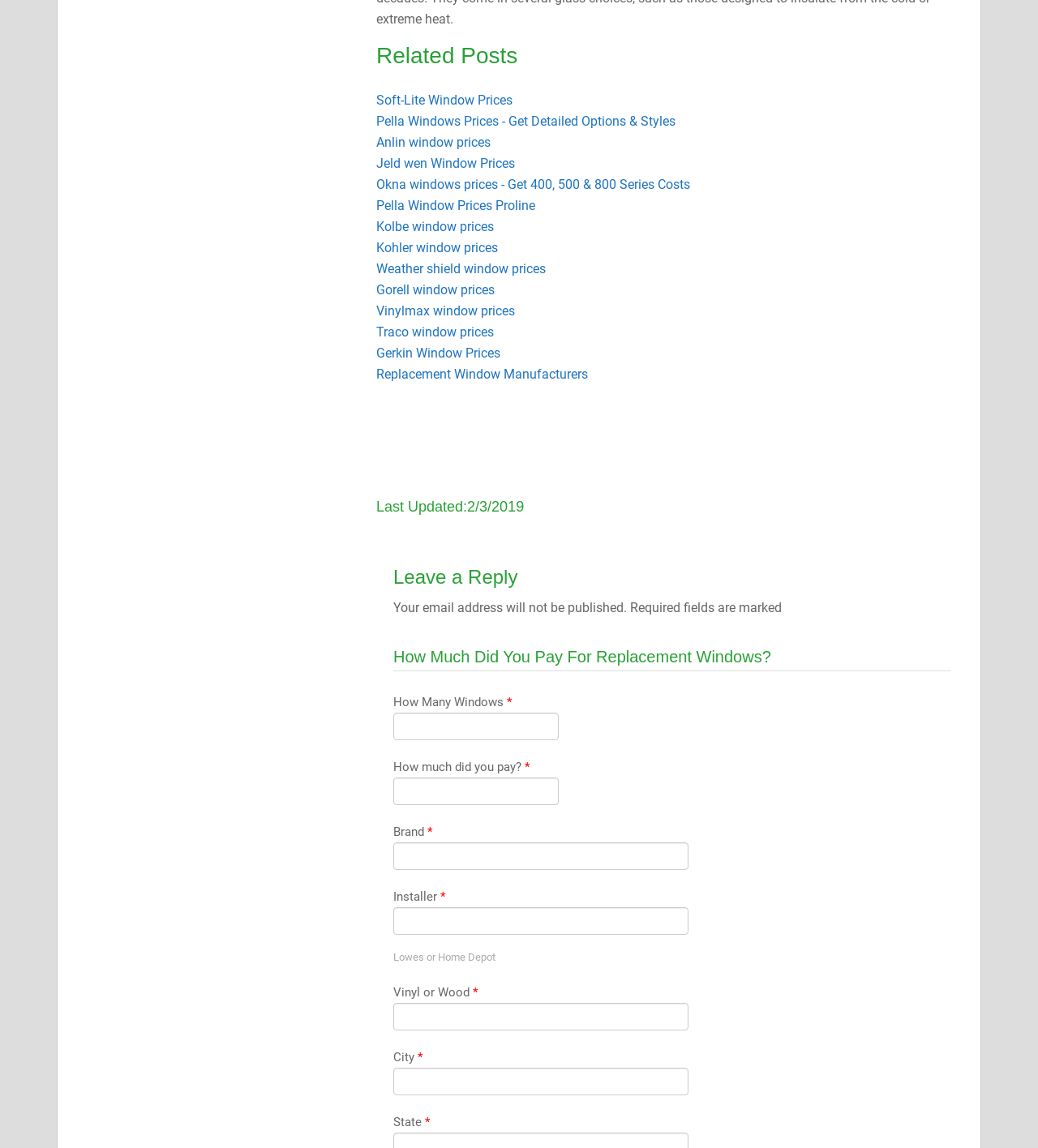Respond to the following question using a concise word or phrase: 
What type of information is requested in the 'How Much Did You Pay For Replacement Windows?' section?

Window purchase details